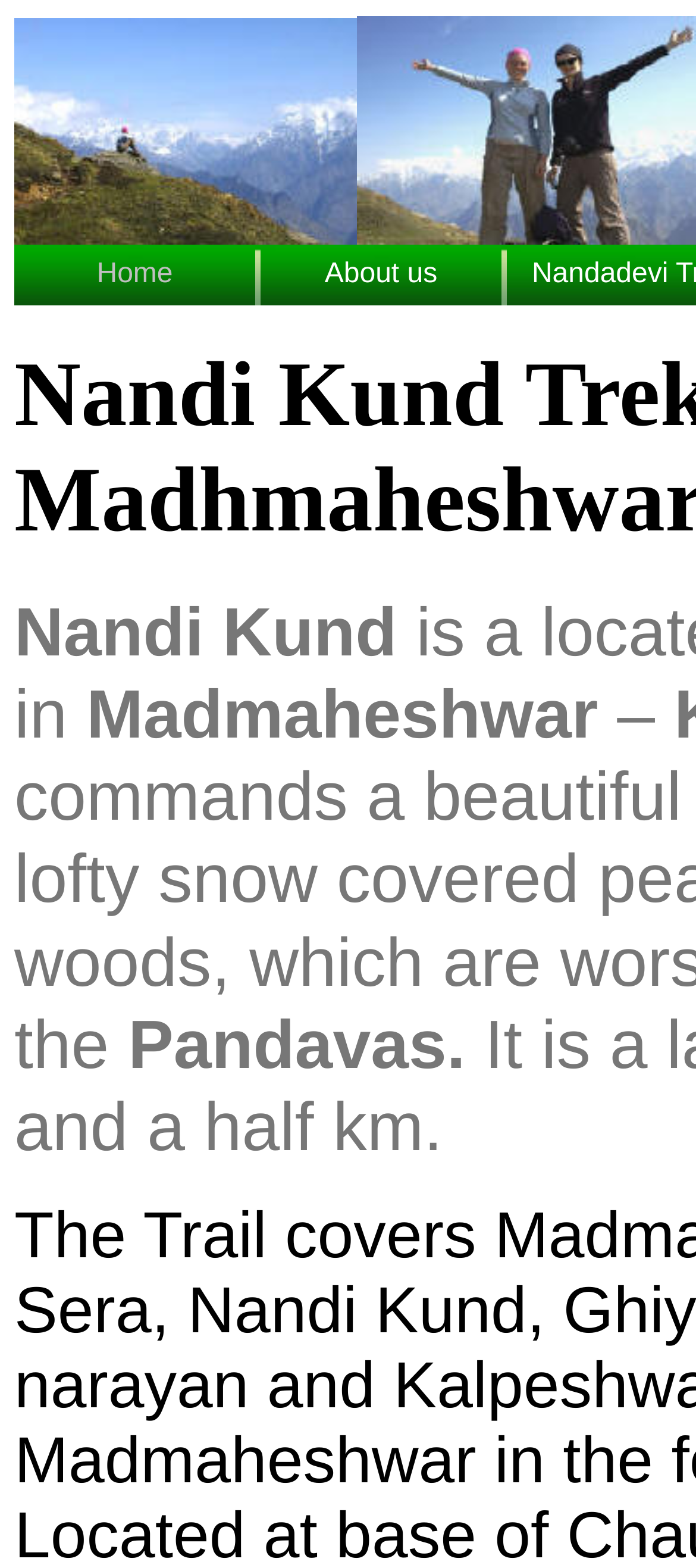Answer succinctly with a single word or phrase:
How many images are on the top banner?

2